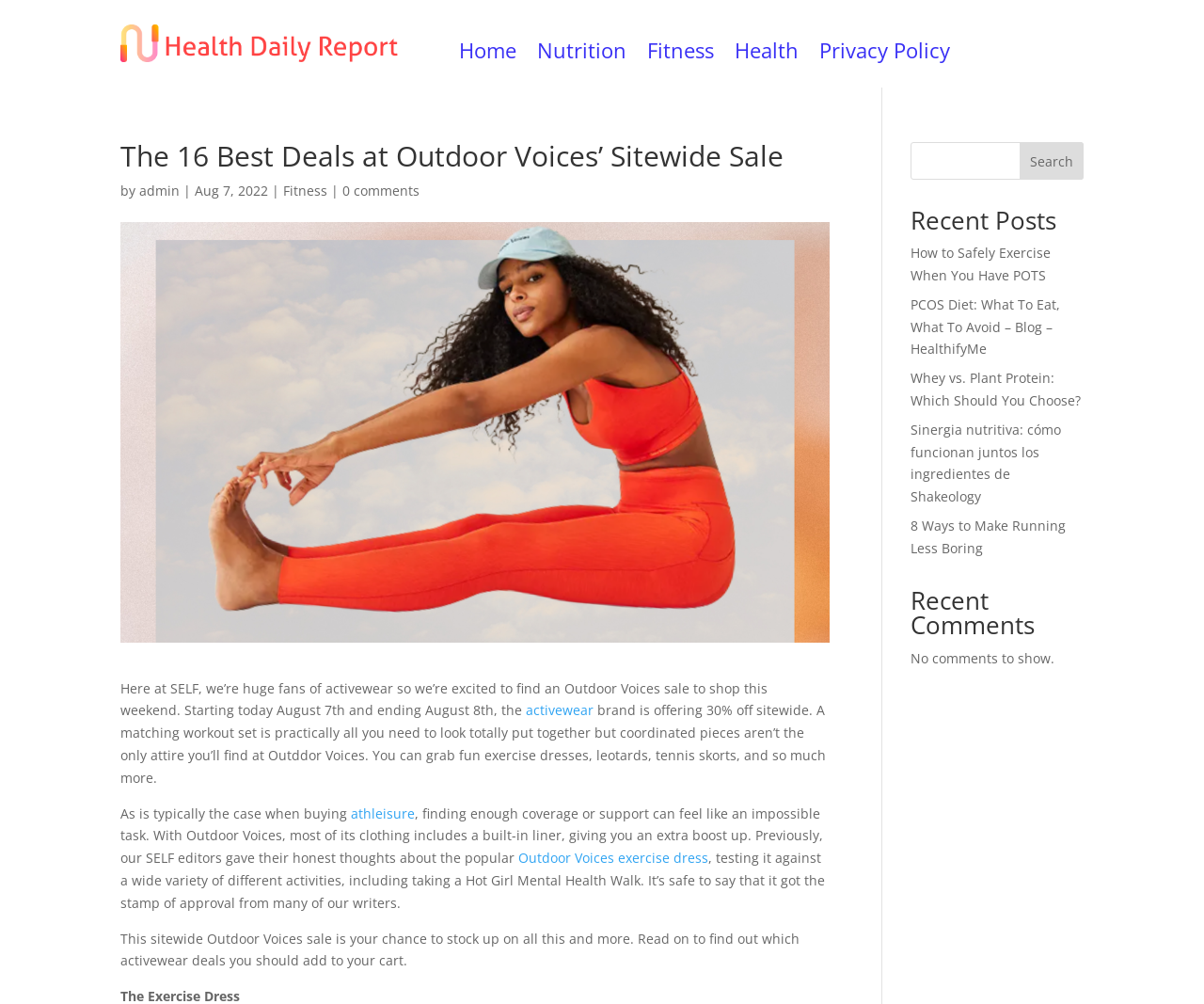Based on the visual content of the image, answer the question thoroughly: What type of content is the webpage about?

The webpage is about health and fitness, specifically discussing activewear and exercise, and it appears to be an article from a health and fitness website.